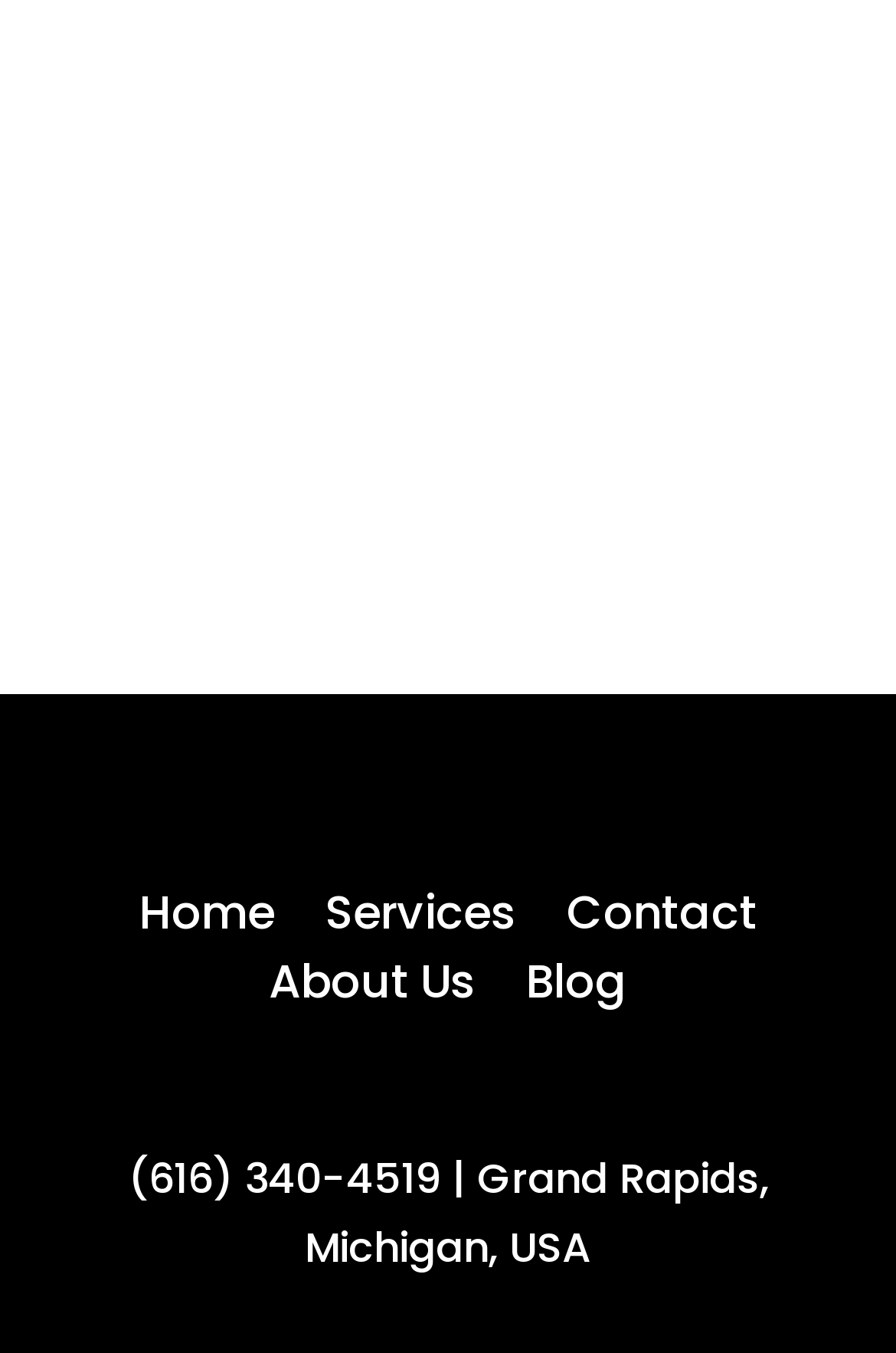Ascertain the bounding box coordinates for the UI element detailed here: "Services". The coordinates should be provided as [left, top, right, bottom] with each value being a float between 0 and 1.

[0.363, 0.662, 0.576, 0.699]